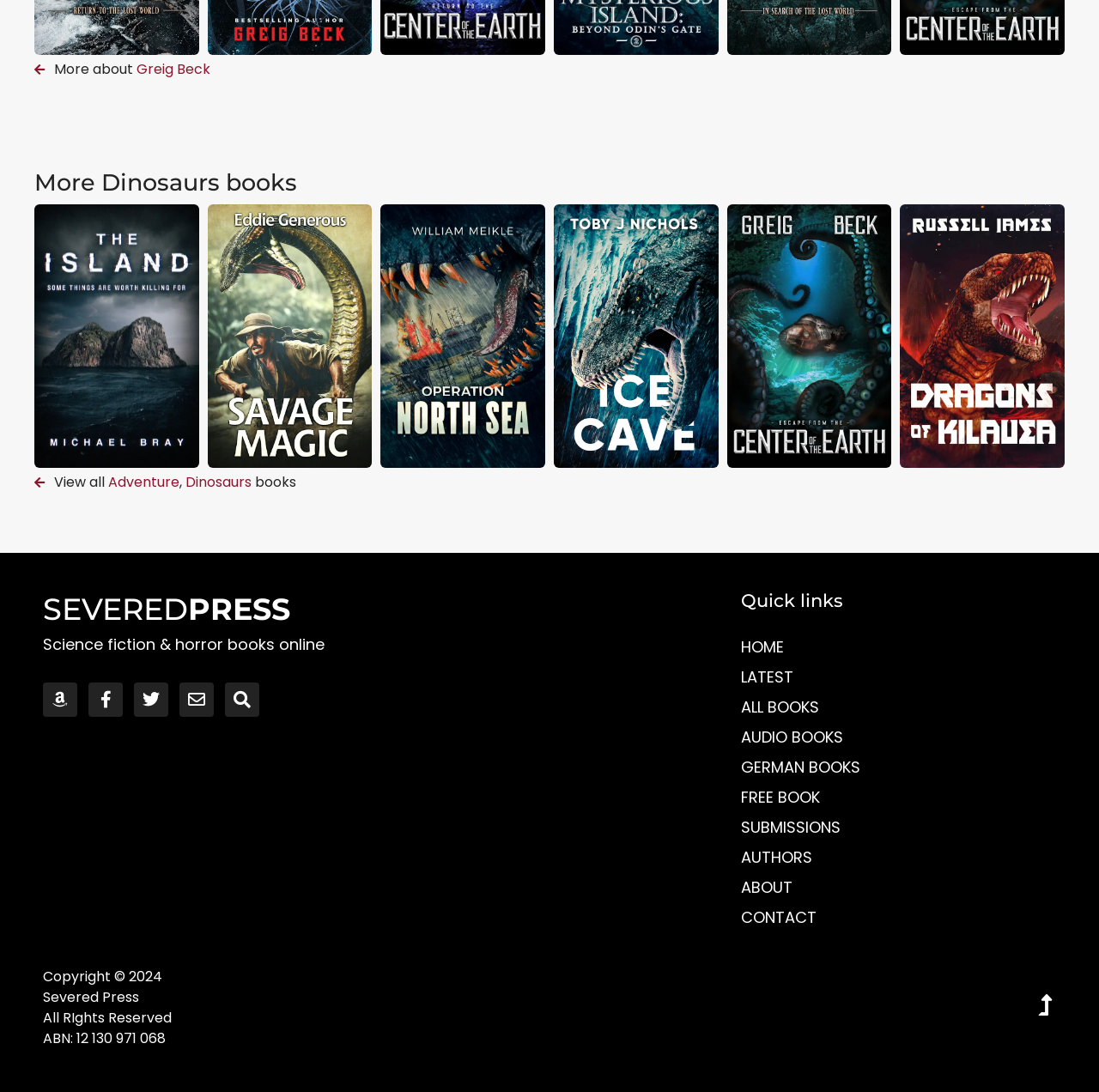Determine the bounding box coordinates of the region that needs to be clicked to achieve the task: "Go to HOME page".

[0.674, 0.578, 0.961, 0.606]